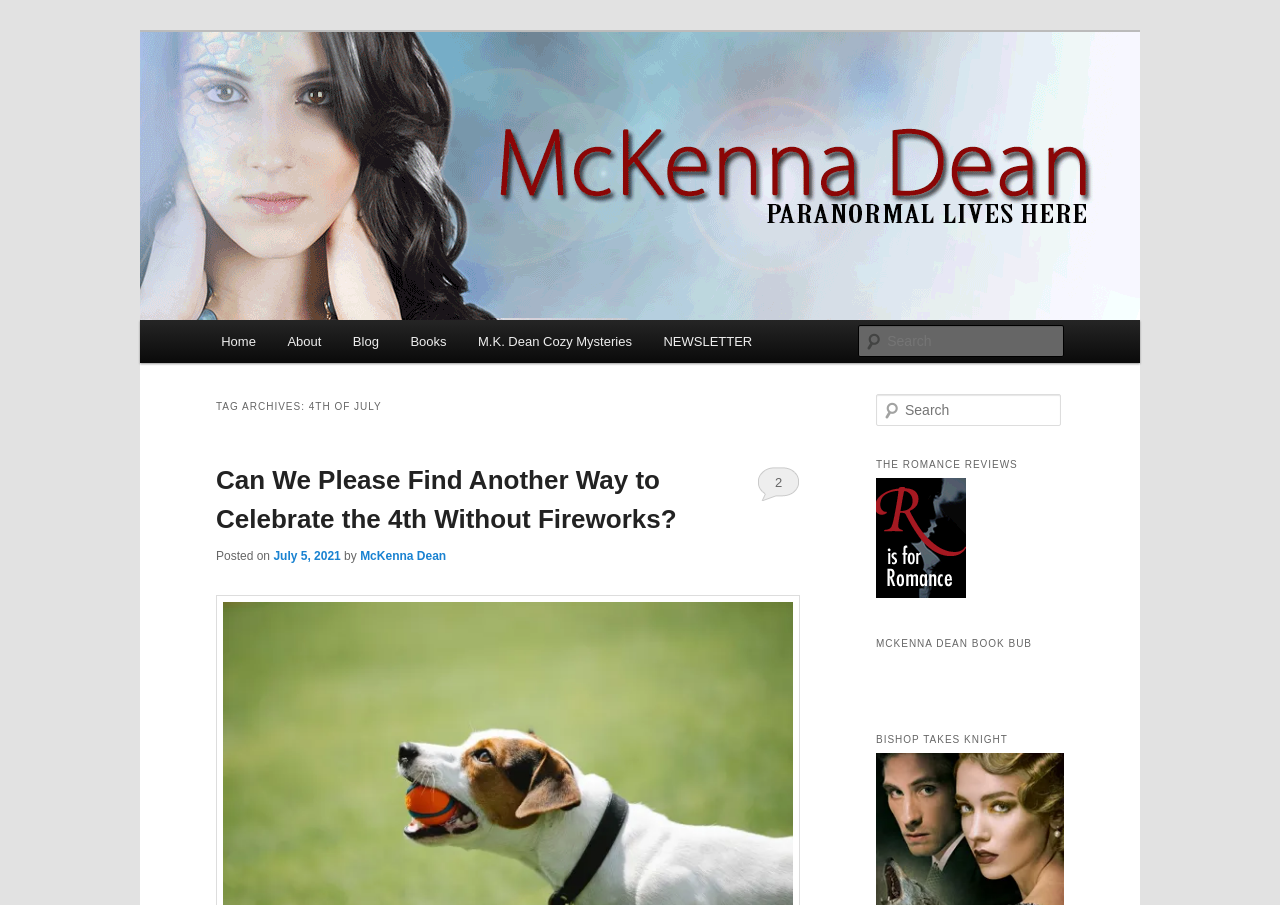Specify the bounding box coordinates of the area that needs to be clicked to achieve the following instruction: "Go to the home page".

[0.16, 0.354, 0.212, 0.401]